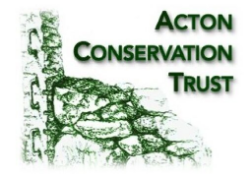Give a one-word or one-phrase response to the question:
What does the stone wall in the logo represent?

Preserving natural landscapes